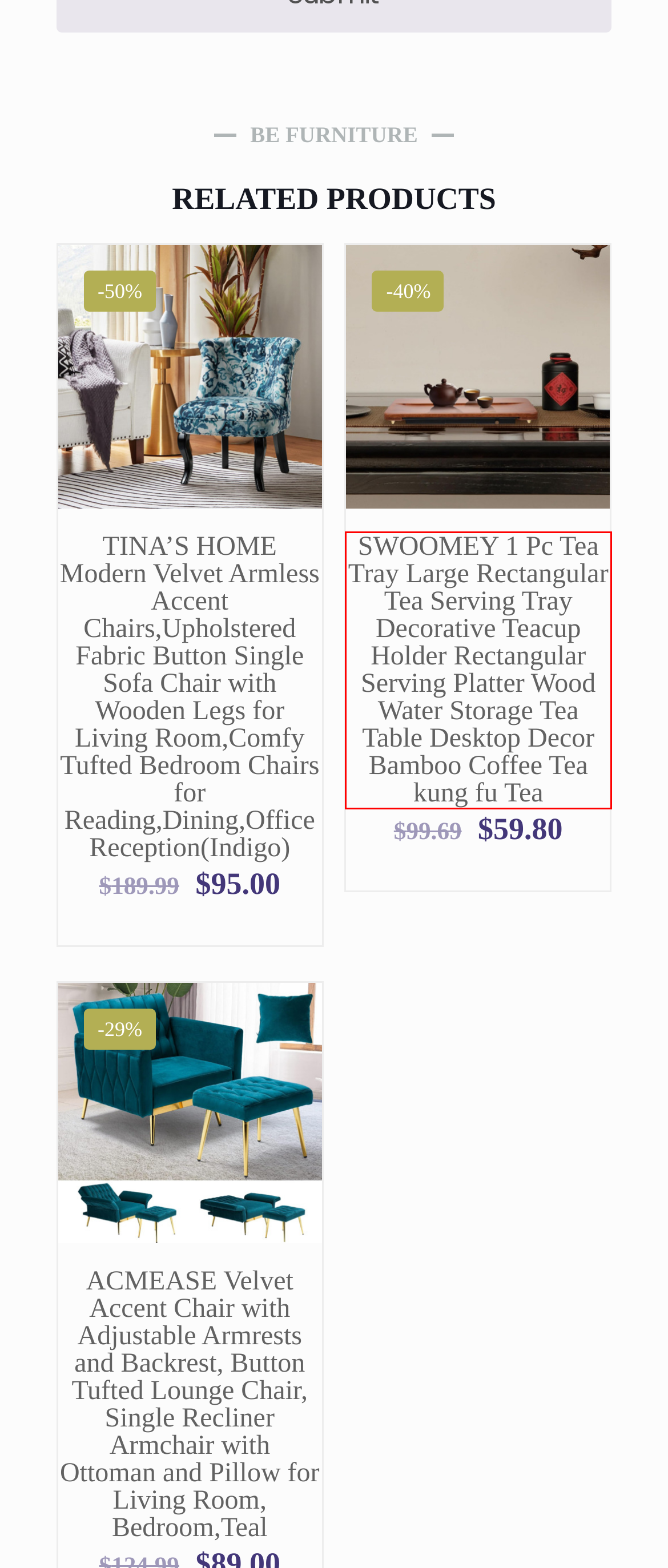Given a screenshot of a webpage with a red bounding box, please identify and retrieve the text inside the red rectangle.

SWOOMEY 1 Pc Tea Tray Large Rectangular Tea Serving Tray Decorative Teacup Holder Rectangular Serving Platter Wood Water Storage Tea Table Desktop Decor Bamboo Coffee Tea kung fu Tea